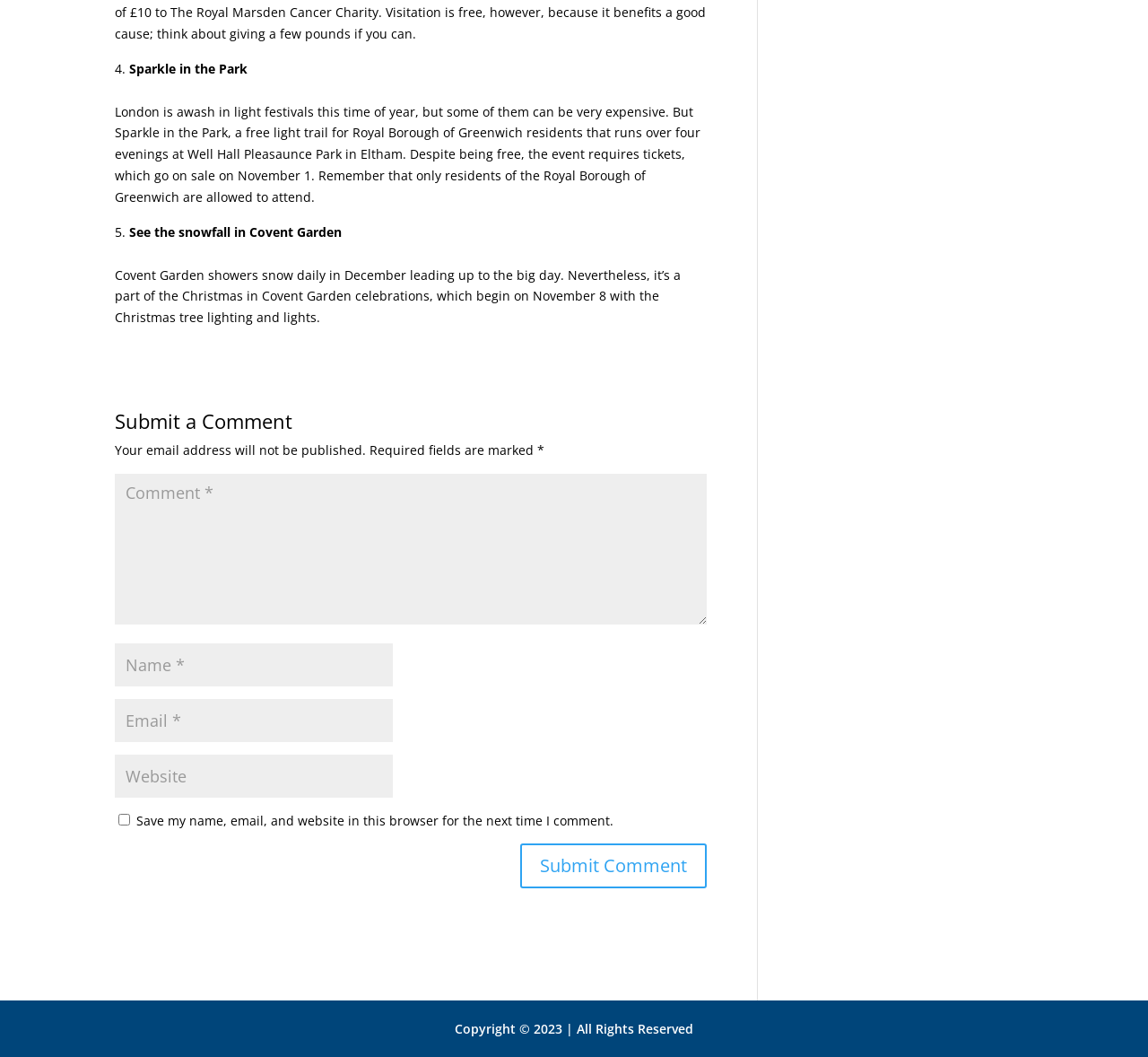Provide the bounding box coordinates for the specified HTML element described in this description: "input value="Website" name="url"". The coordinates should be four float numbers ranging from 0 to 1, in the format [left, top, right, bottom].

[0.1, 0.714, 0.343, 0.754]